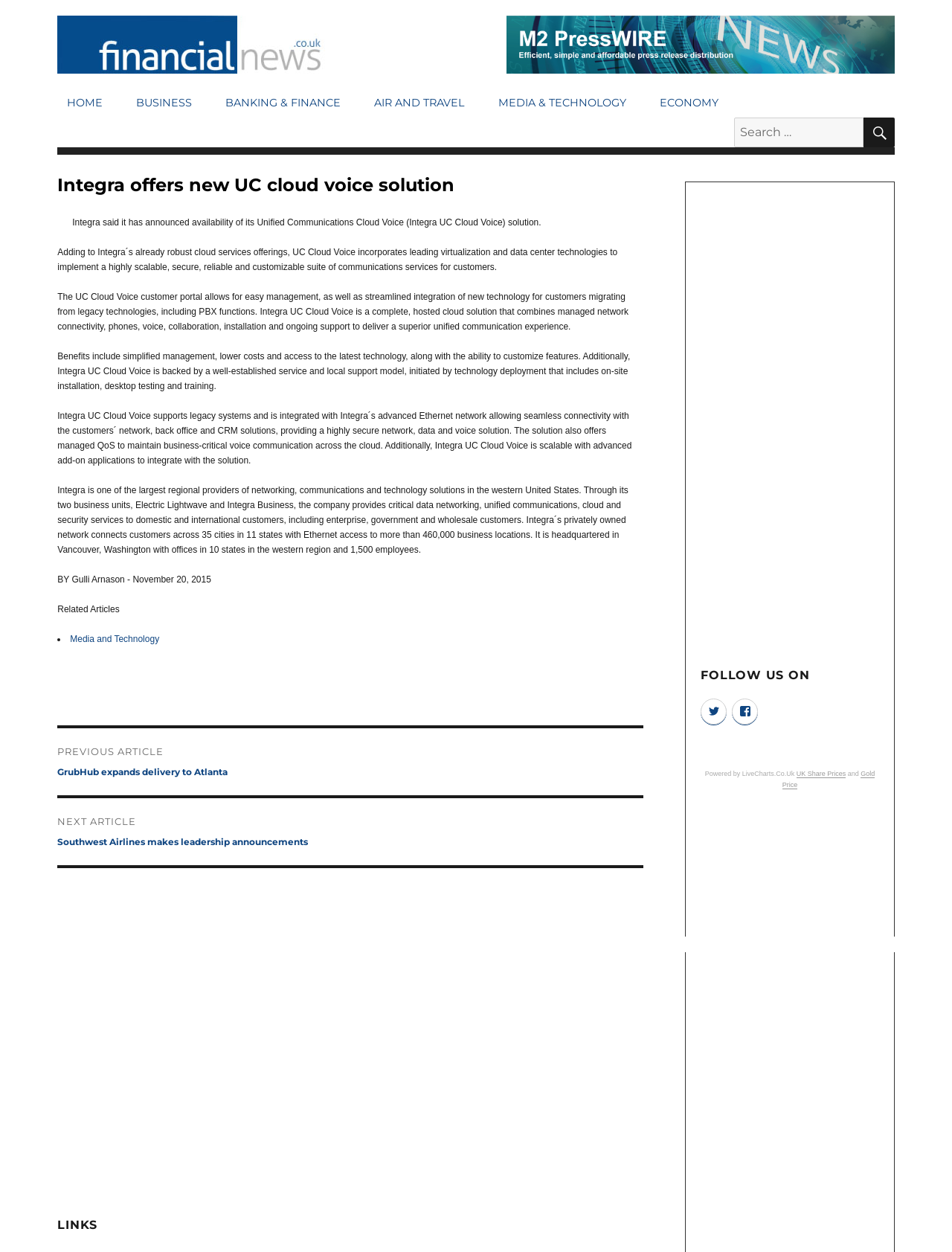Identify the main heading from the webpage and provide its text content.

Integra offers new UC cloud voice solution